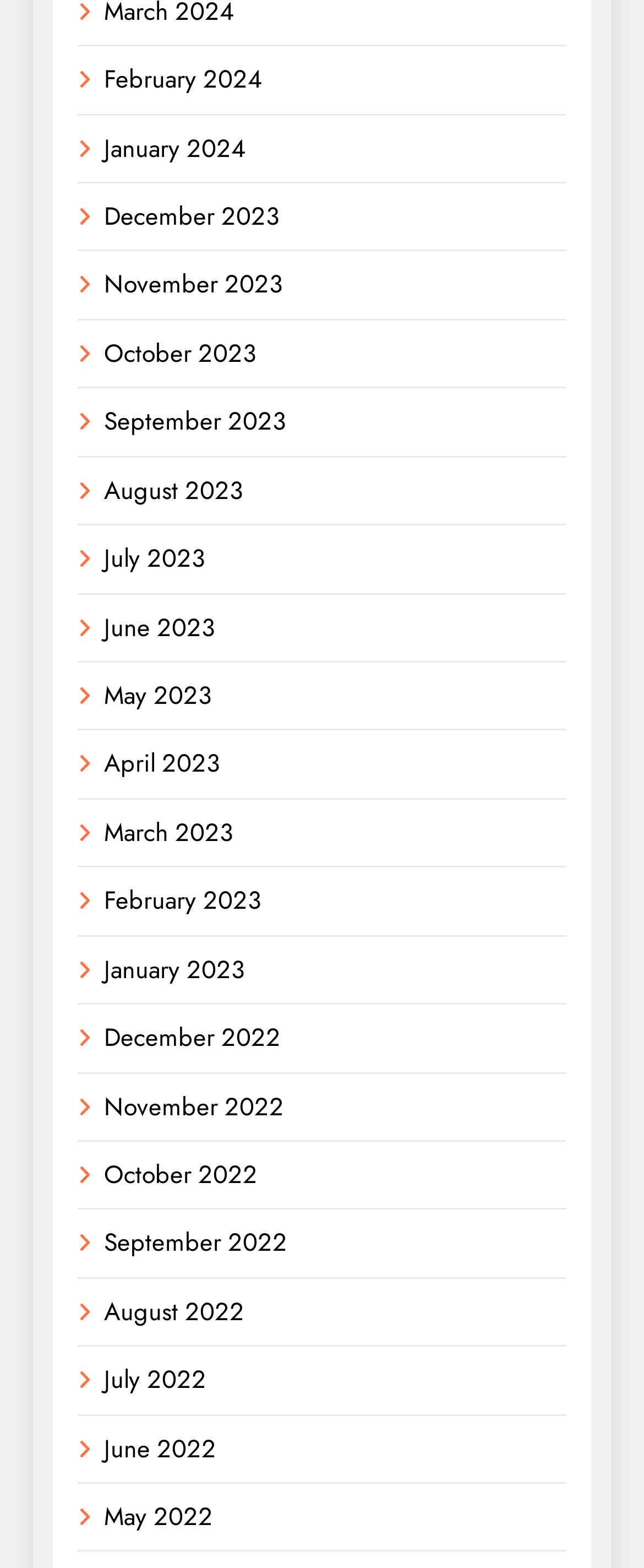Determine the bounding box coordinates of the clickable element to complete this instruction: "browse December 2022". Provide the coordinates in the format of four float numbers between 0 and 1, [left, top, right, bottom].

[0.162, 0.65, 0.436, 0.673]